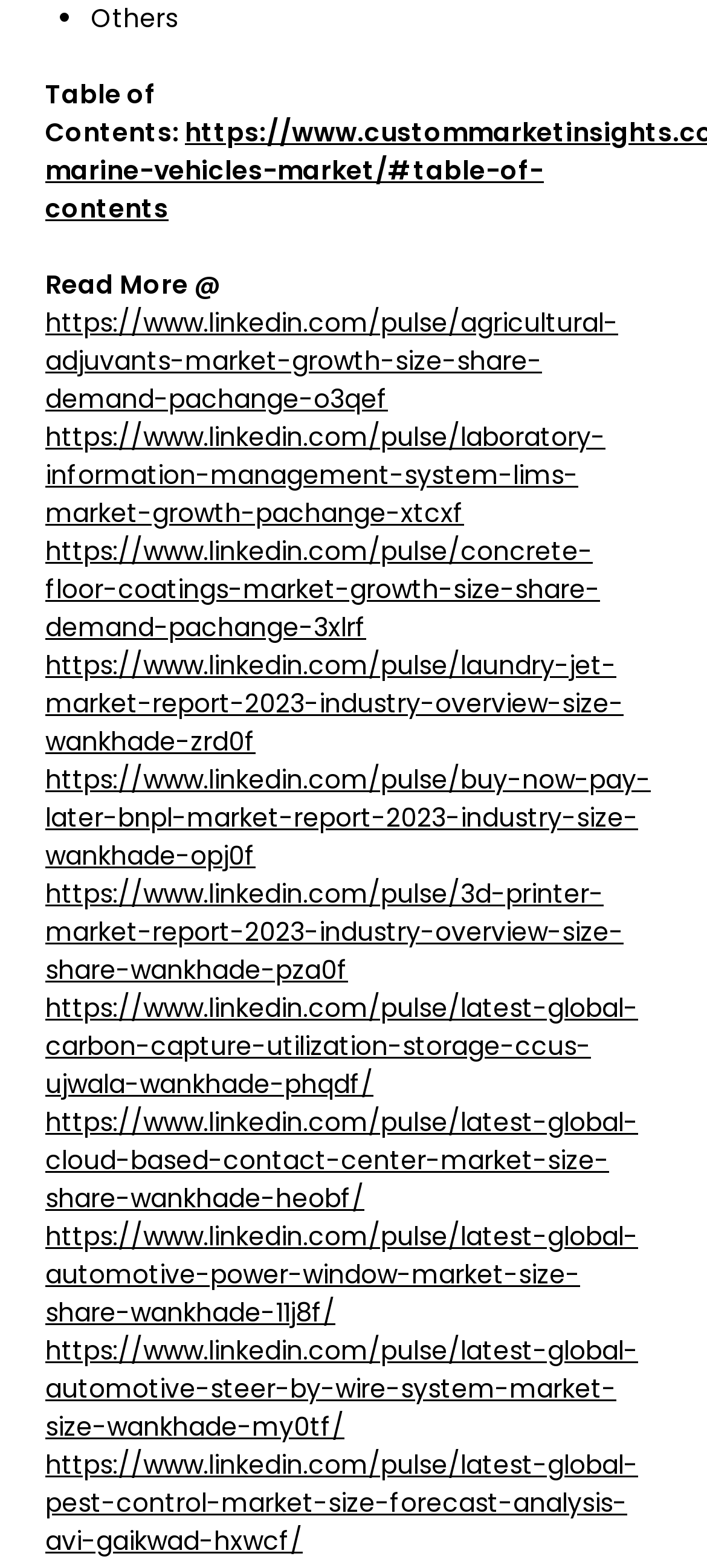Pinpoint the bounding box coordinates of the clickable area needed to execute the instruction: "Check laundry jet market report". The coordinates should be specified as four float numbers between 0 and 1, i.e., [left, top, right, bottom].

[0.064, 0.413, 0.882, 0.485]